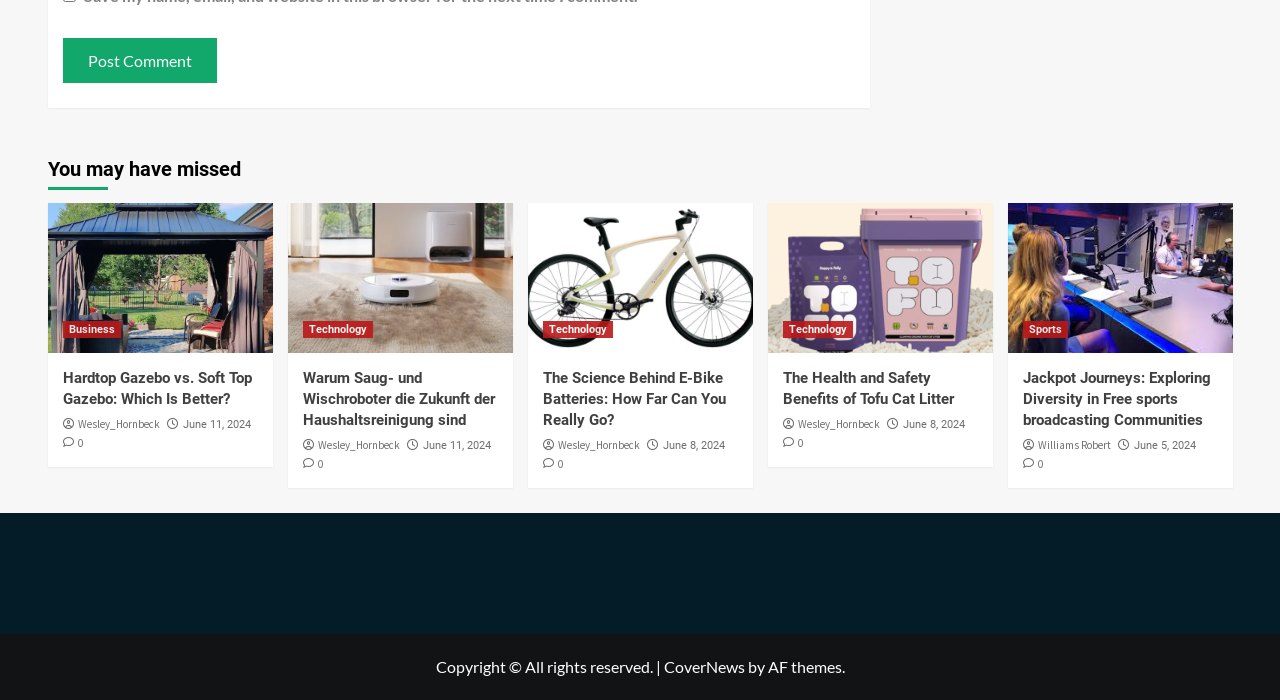Please determine the bounding box coordinates for the element with the description: "Wesley_Hornbeck".

[0.061, 0.596, 0.125, 0.616]